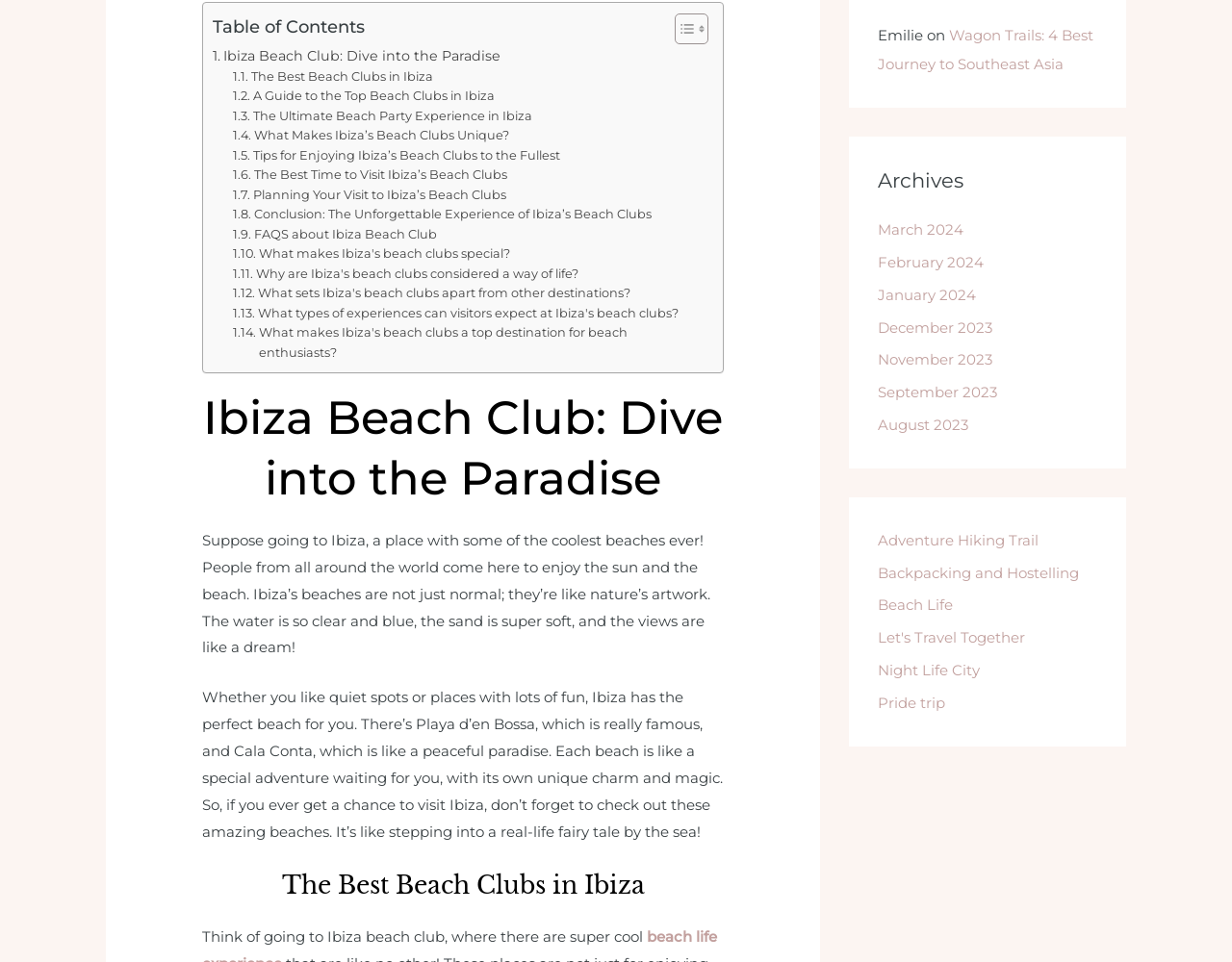Please pinpoint the bounding box coordinates for the region I should click to adhere to this instruction: "Explore Archives".

[0.712, 0.172, 0.891, 0.203]